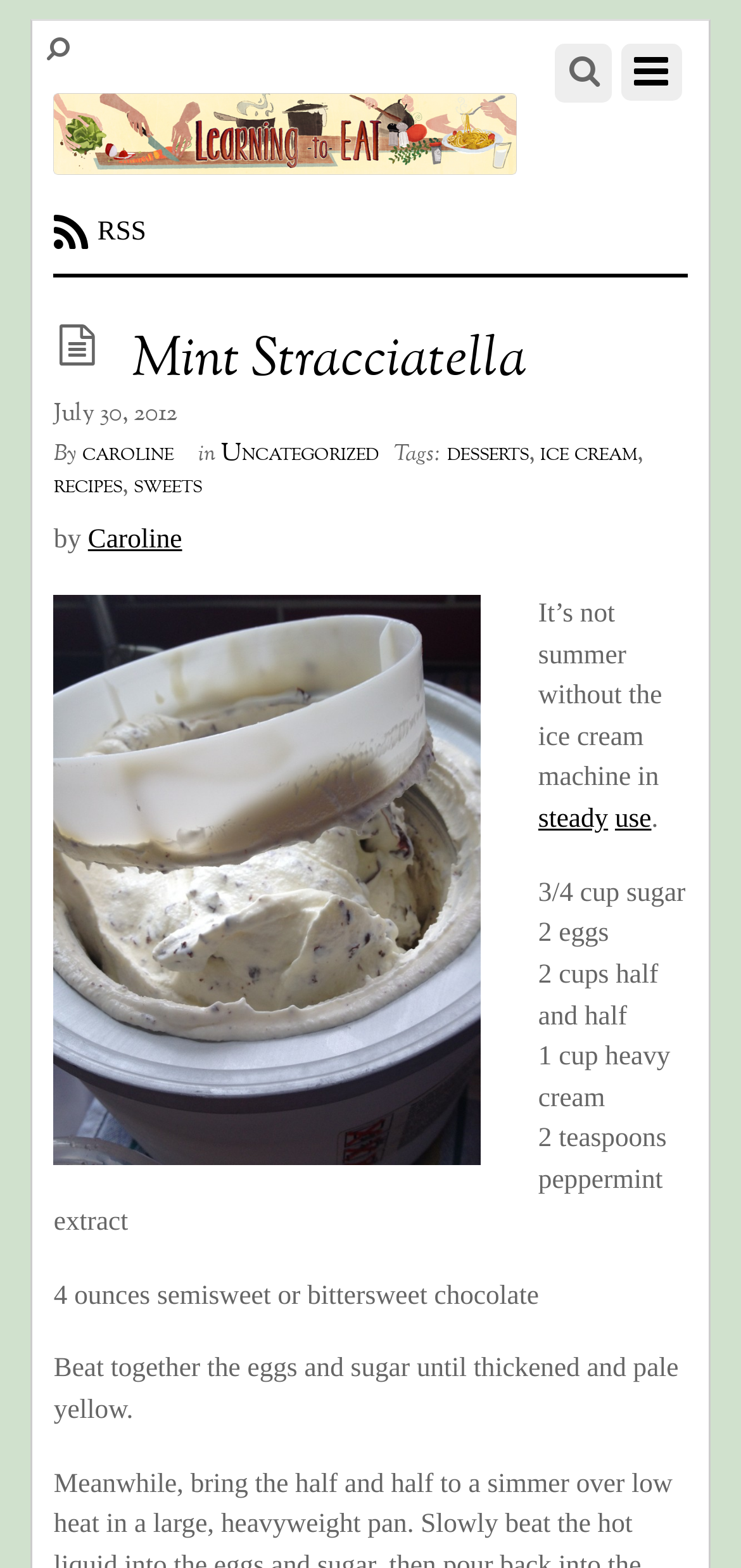What is the date of the article?
Based on the image, provide your answer in one word or phrase.

July 30, 2012